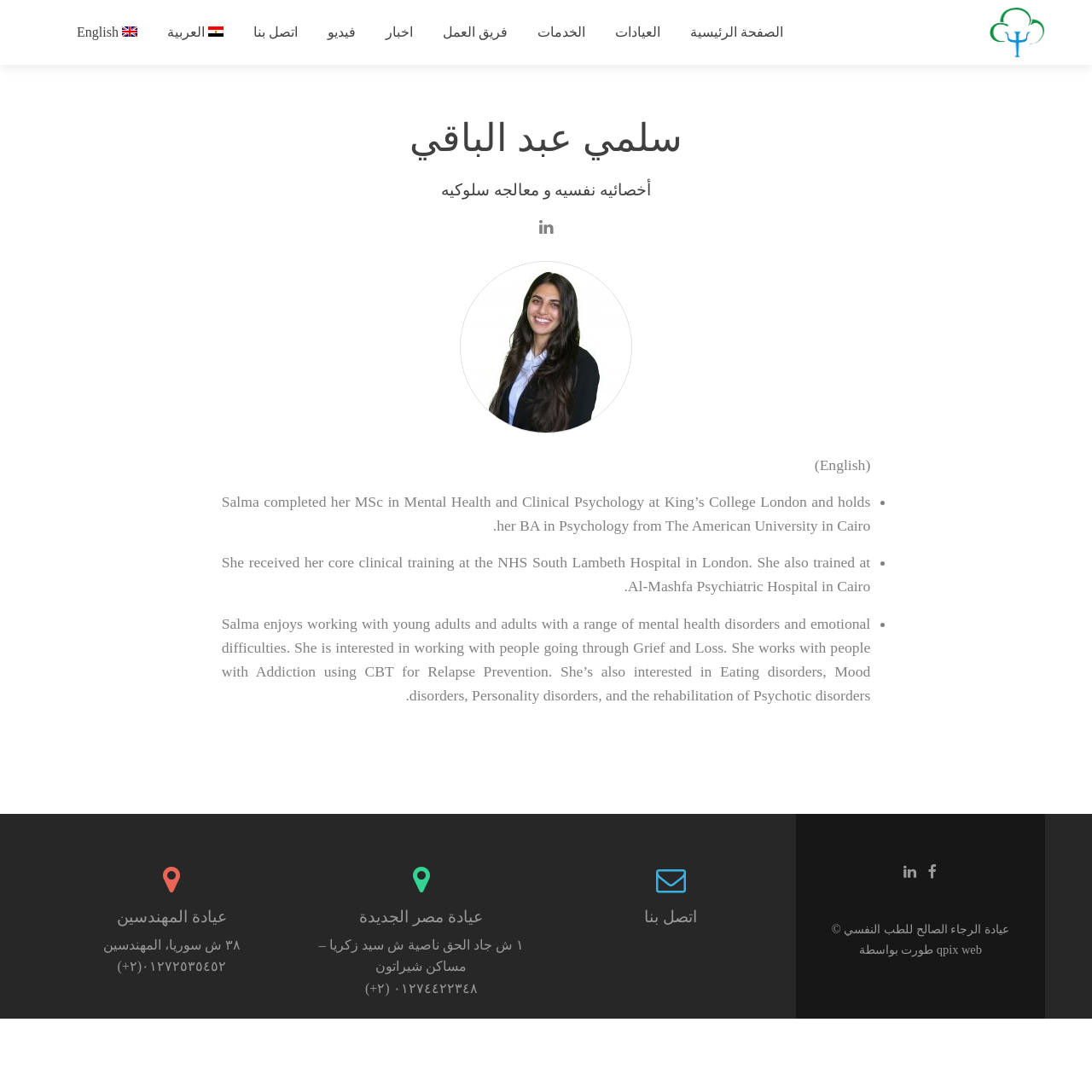Answer the question using only one word or a concise phrase: How many clinic locations are listed on the webpage?

2